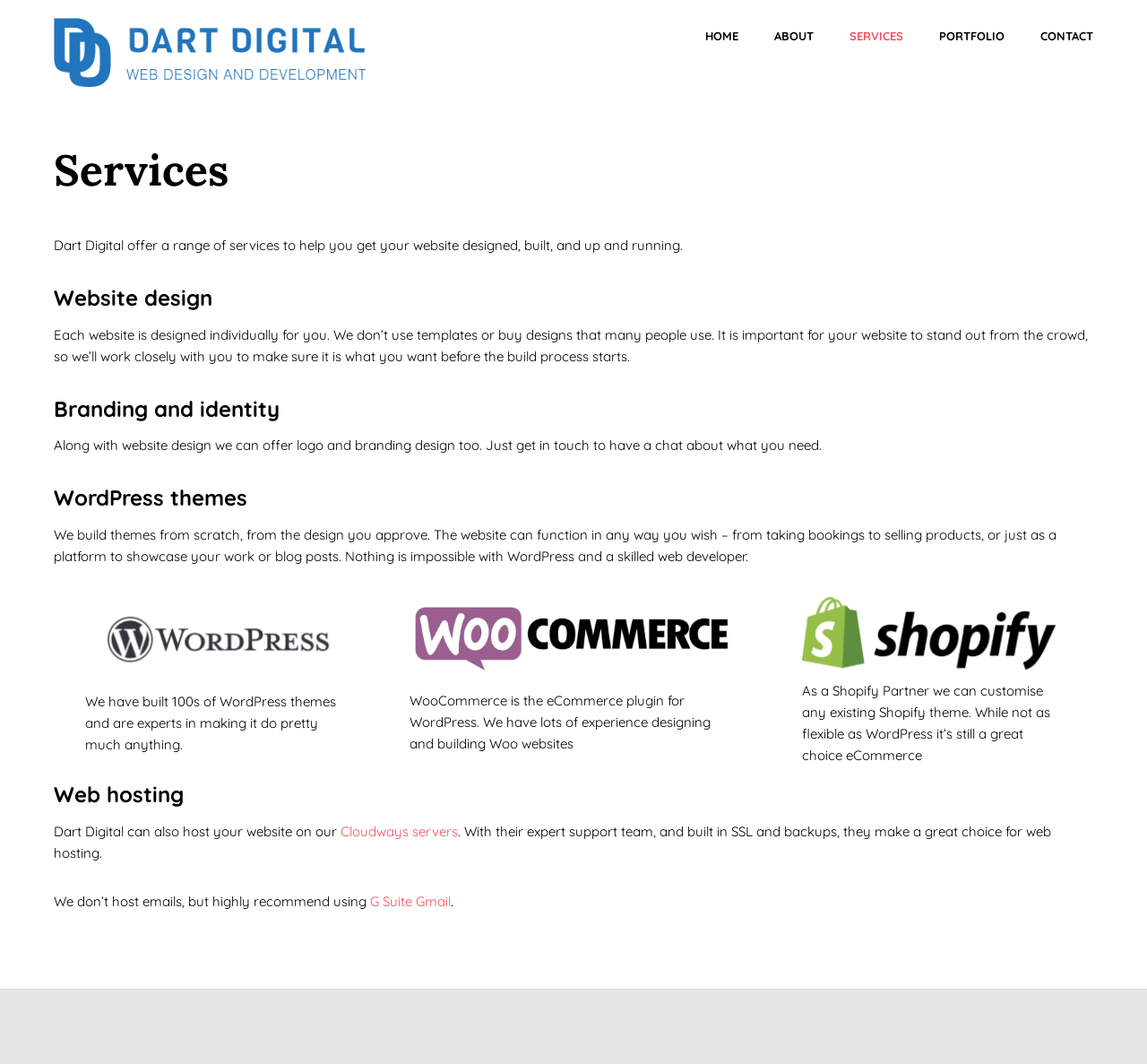Using the provided element description "G Suite Gmail", determine the bounding box coordinates of the UI element.

[0.323, 0.839, 0.393, 0.855]